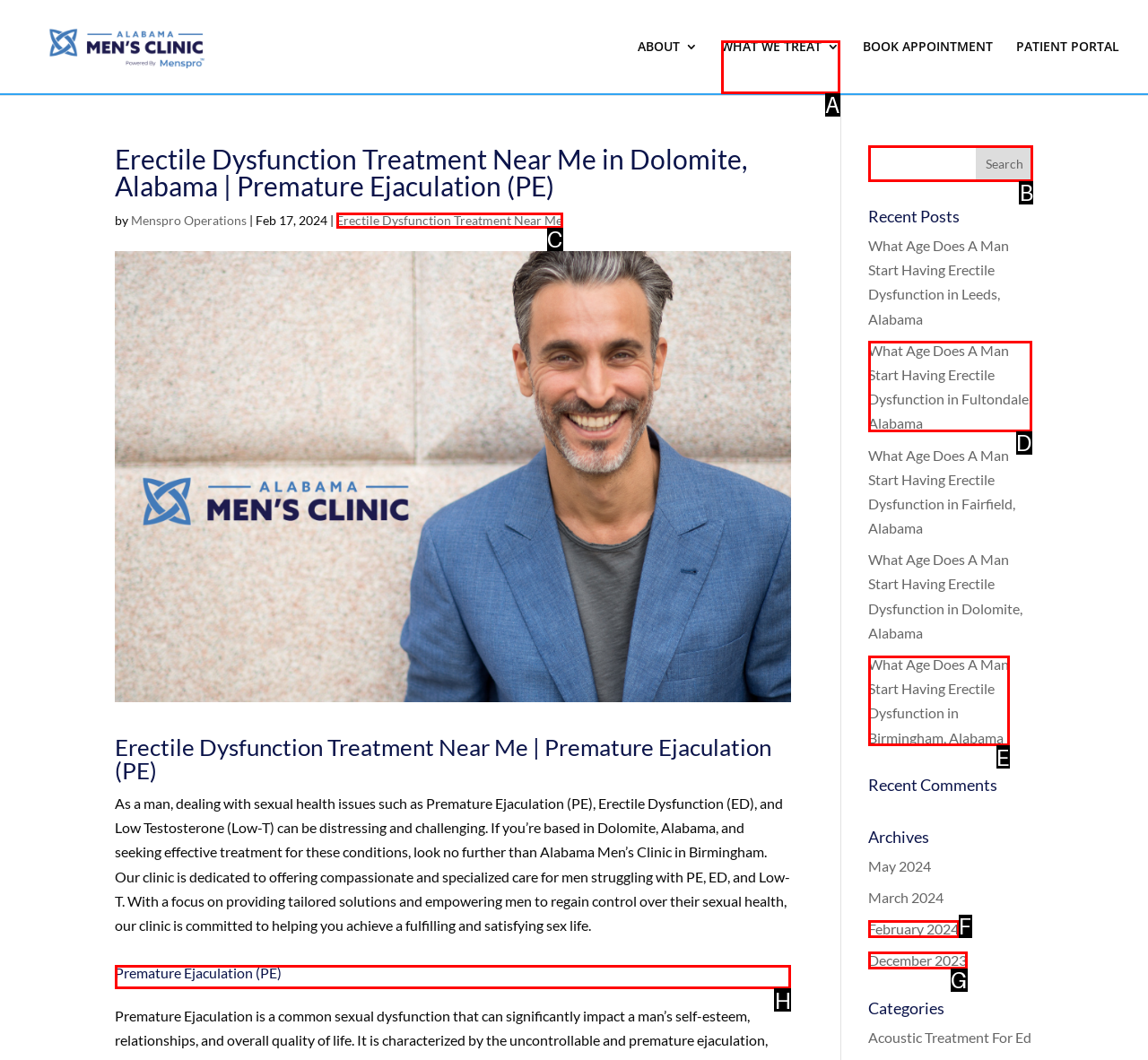Which UI element should you click on to achieve the following task: Read about Premature Ejaculation? Provide the letter of the correct option.

H